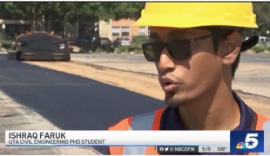Summarize the image with a detailed description that highlights all prominent details.

The image features Ishraq Faruk, a civil engineering PhD student at the University of Texas at Arlington (UTA), wearing protective sunglasses and a yellow hard hat. He is seen speaking on-site during a UTA project, which involves the use of recycled plastics in asphalt for road repaving. In the background, a section of the road being worked on is visible, indicating the practical application of his research. The image highlights the innovative efforts in sustainable engineering practices at UTA, showcasing student involvement in significant research initiatives aimed at enhancing environmental sustainability in construction.